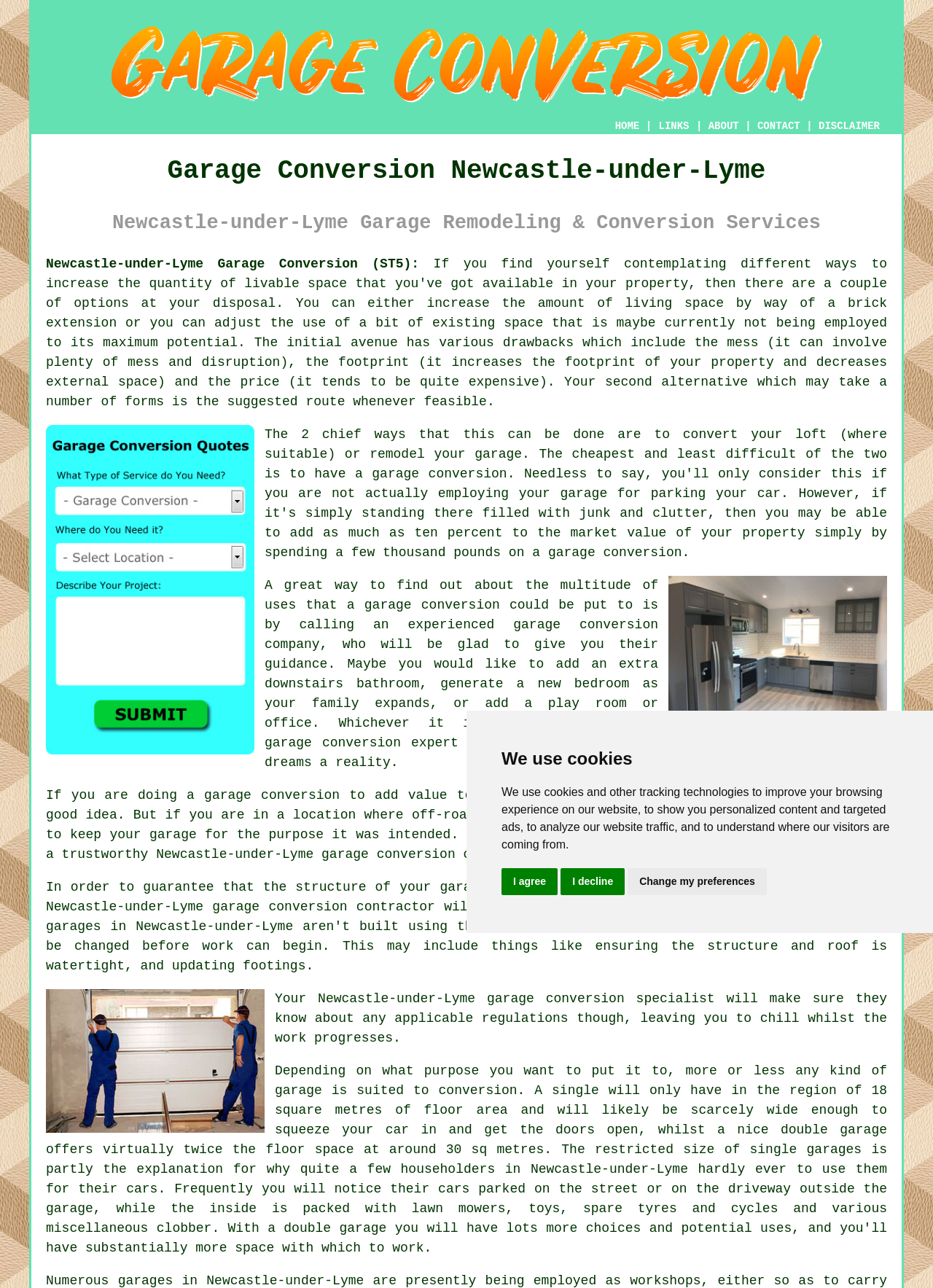Find the bounding box of the web element that fits this description: "garage conversion".

[0.284, 0.571, 0.43, 0.582]